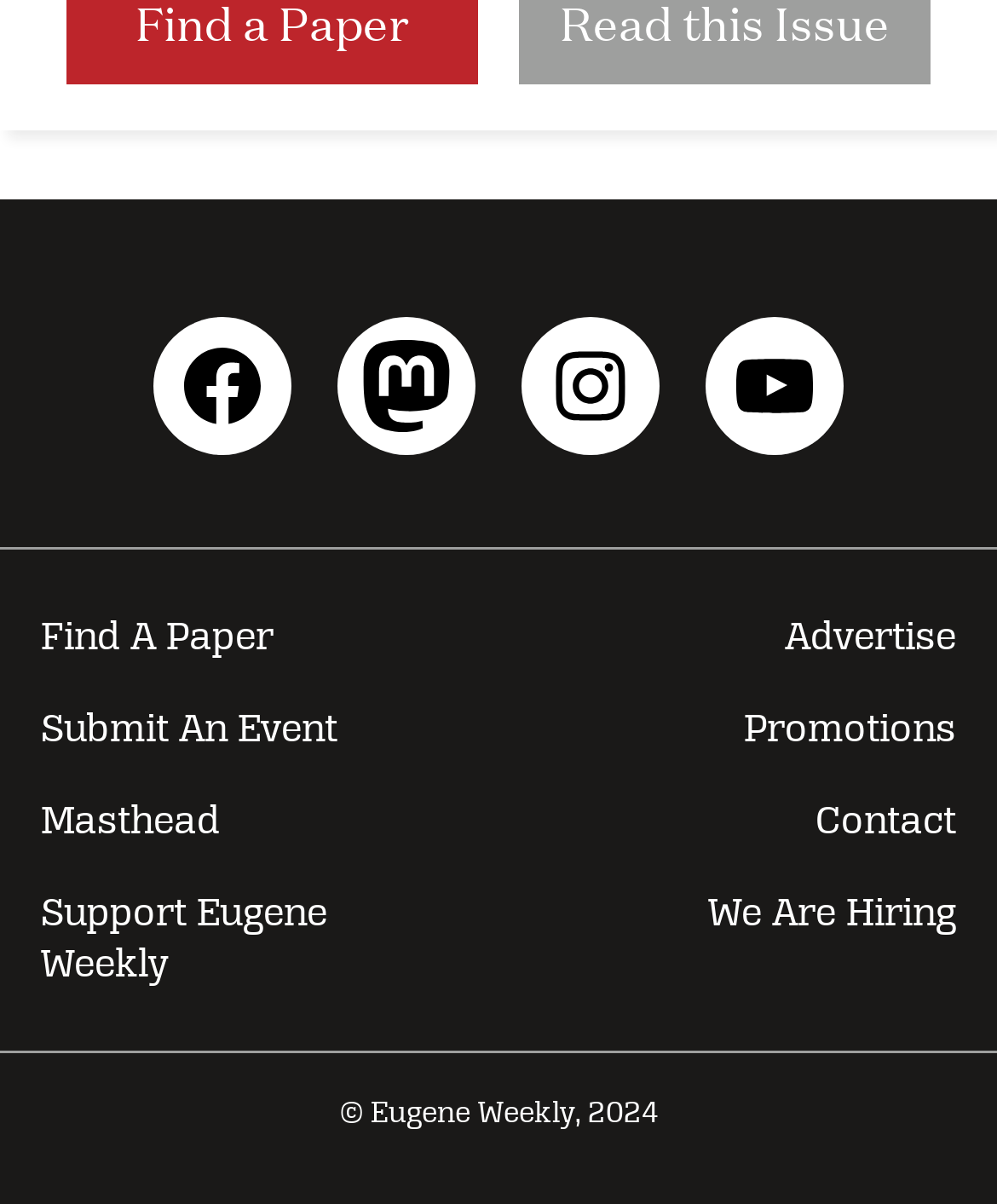Provide a brief response using a word or short phrase to this question:
What social media platforms are listed?

Facebook, Mastodon, Instagram, YouTube